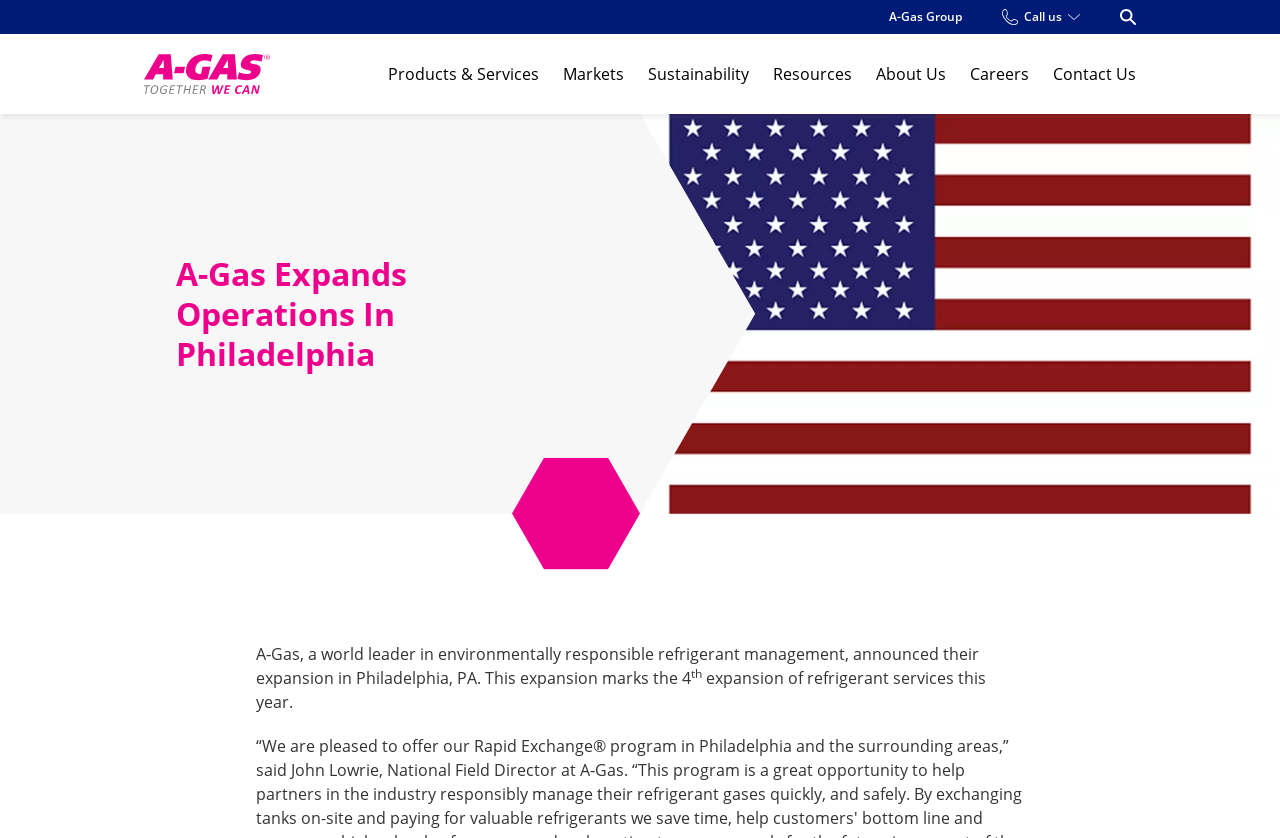Using the information in the image, give a detailed answer to the following question: What is the main topic of the webpage?

I analyzed the content of the webpage and found a heading that says 'A-Gas Expands Operations In Philadelphia'. This suggests that the main topic of the webpage is the company's expansion in Philadelphia.